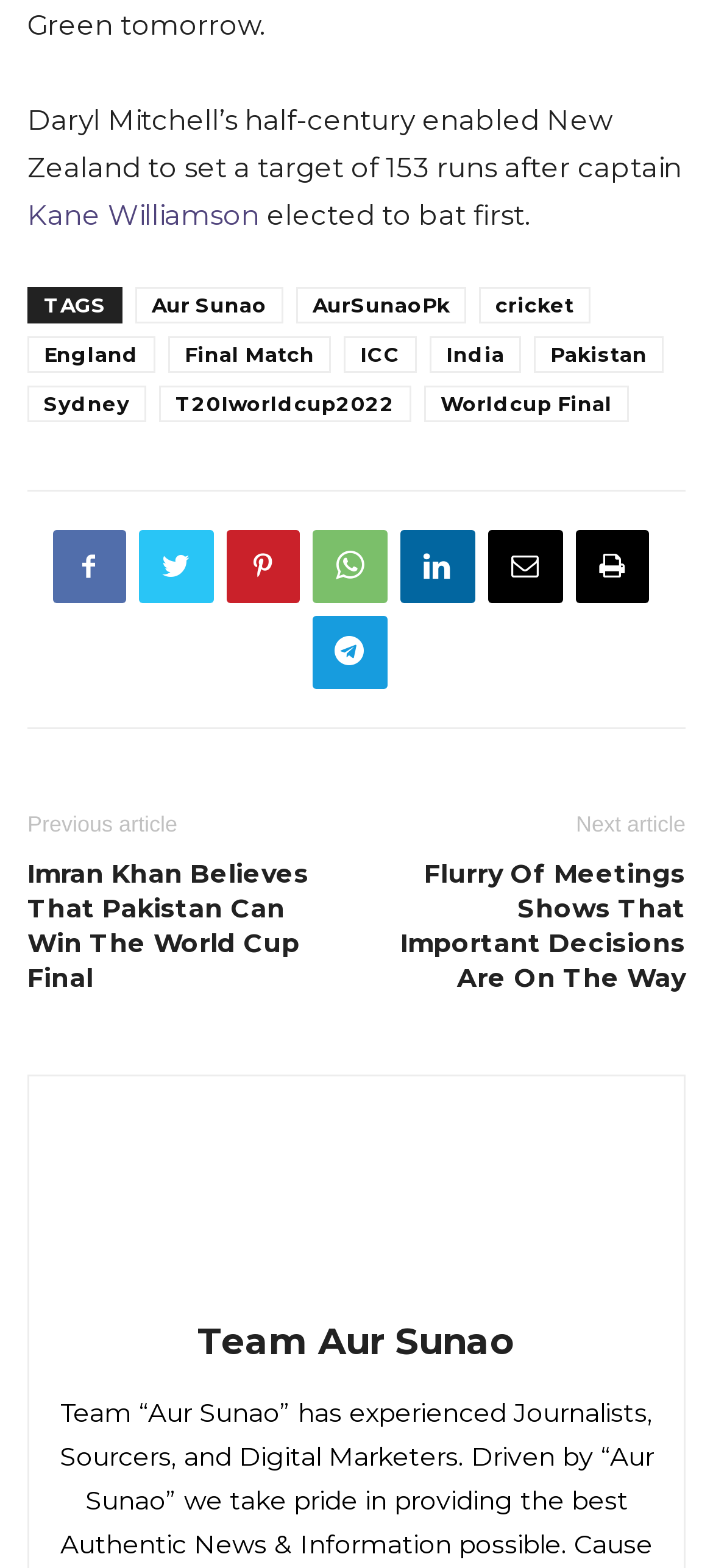Determine the bounding box coordinates for the region that must be clicked to execute the following instruction: "Click on the link to read about Team Aur Sunao".

[0.277, 0.842, 0.723, 0.87]